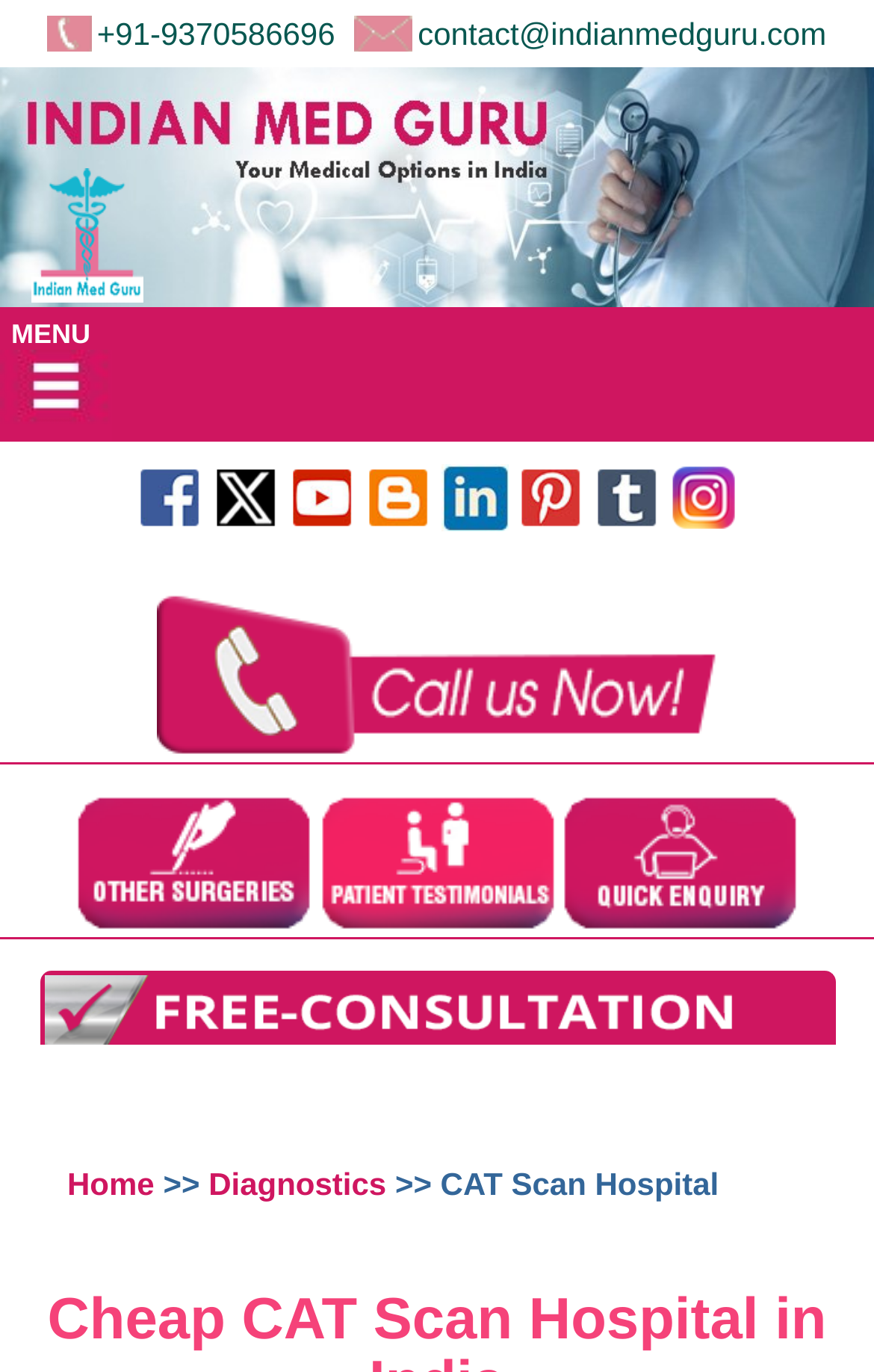Indicate the bounding box coordinates of the clickable region to achieve the following instruction: "Call the phone number."

[0.111, 0.011, 0.383, 0.038]